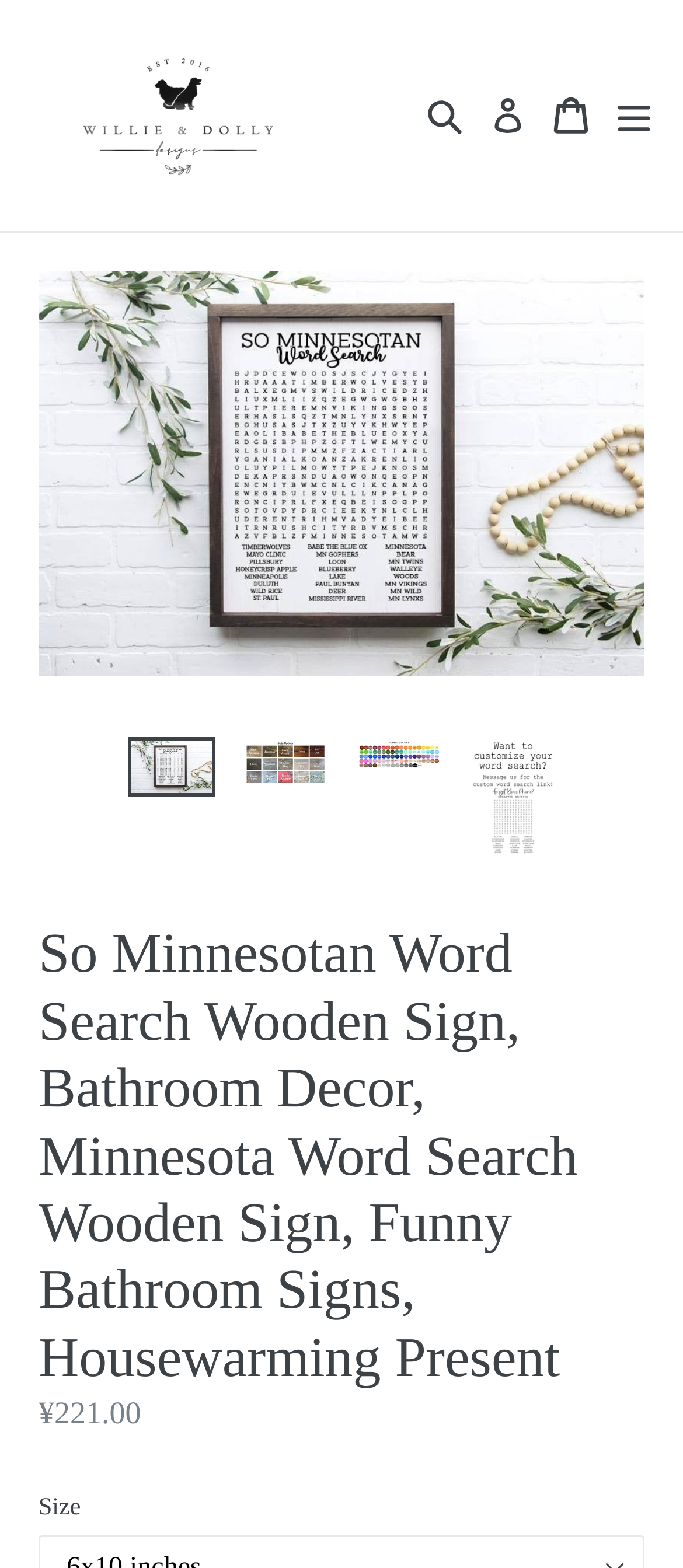How many options are available for the sign?
Give a detailed response to the question by analyzing the screenshot.

I found the answer by looking at the options listed on the webpage, which are four different variations of the sign. Each option has a link and an image associated with it, suggesting that there are four options available for the sign.